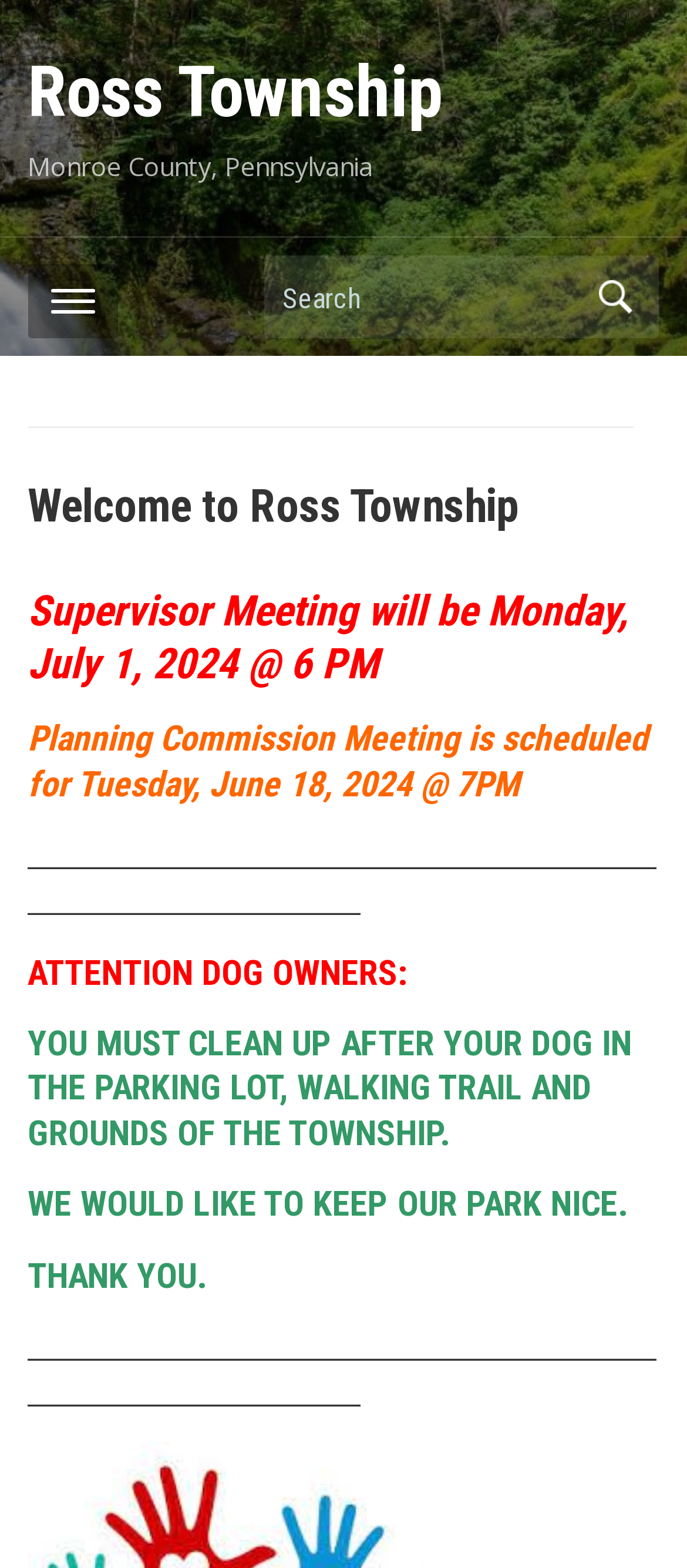When is the next Supervisor Meeting?
Observe the image and answer the question with a one-word or short phrase response.

Monday, July 1, 2024 @ 6 PM